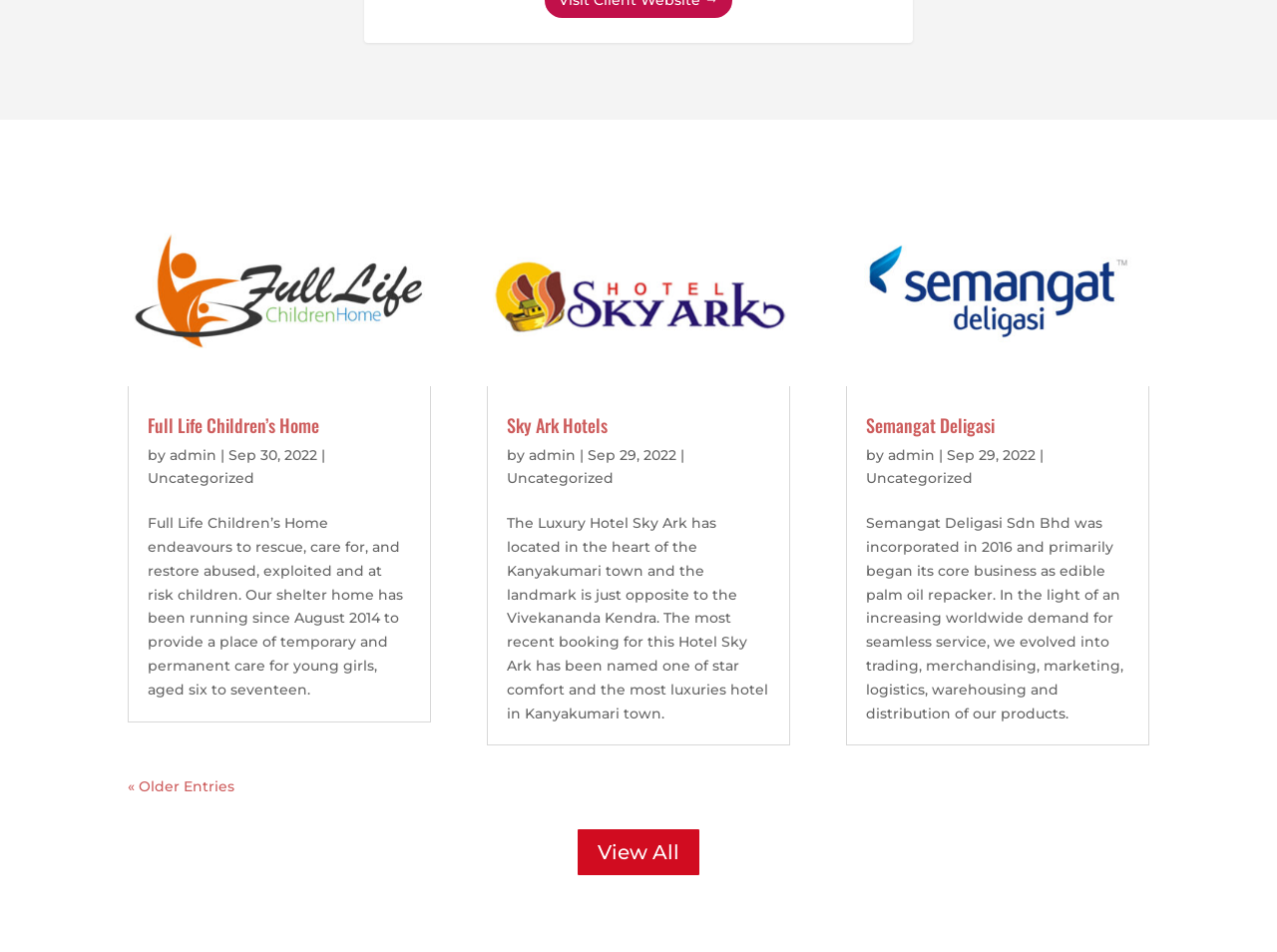Respond to the question with just a single word or phrase: 
How many pages of articles are there in total?

More than 1